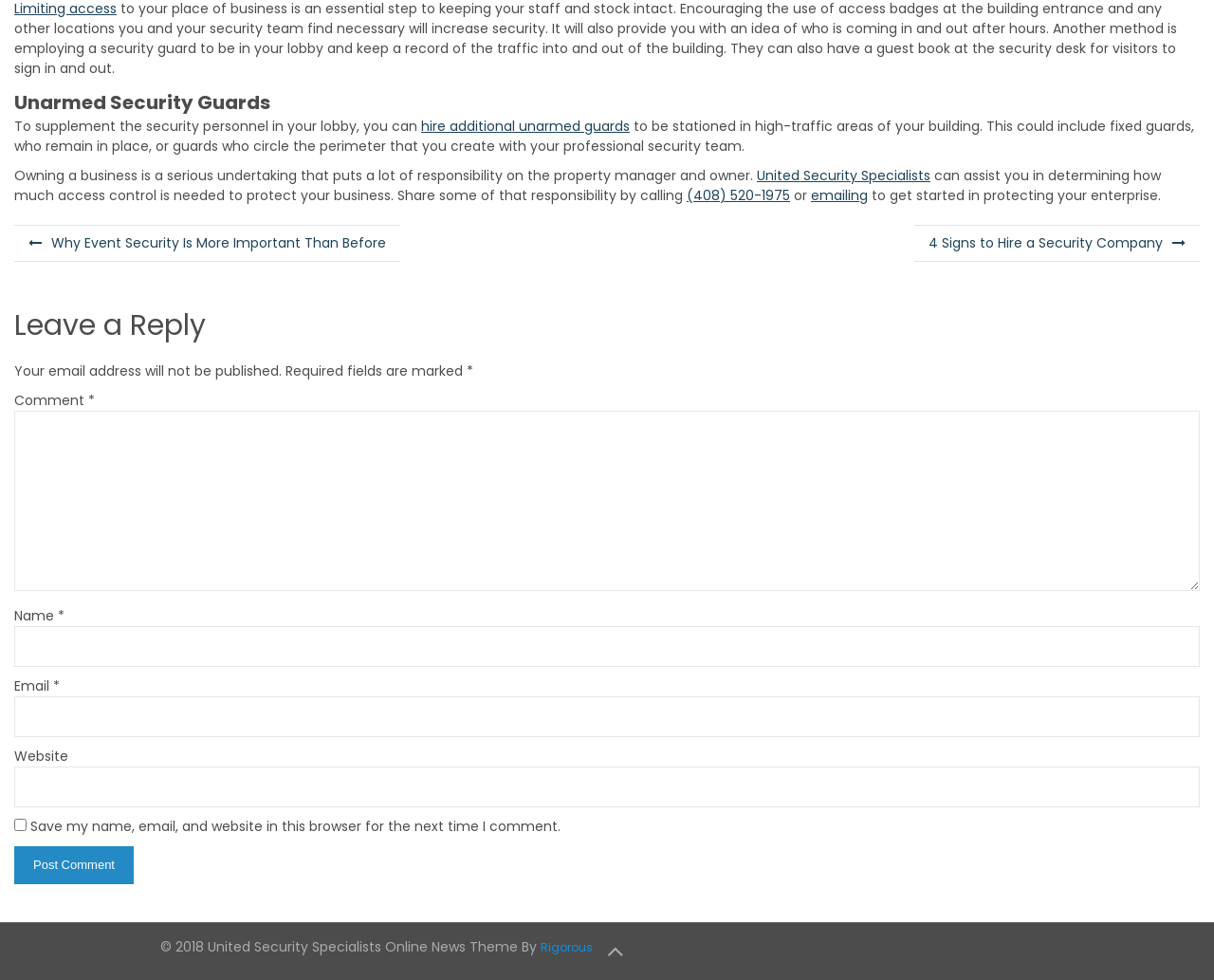From the given element description: "emailing", find the bounding box for the UI element. Provide the coordinates as four float numbers between 0 and 1, in the order [left, top, right, bottom].

[0.668, 0.19, 0.715, 0.209]